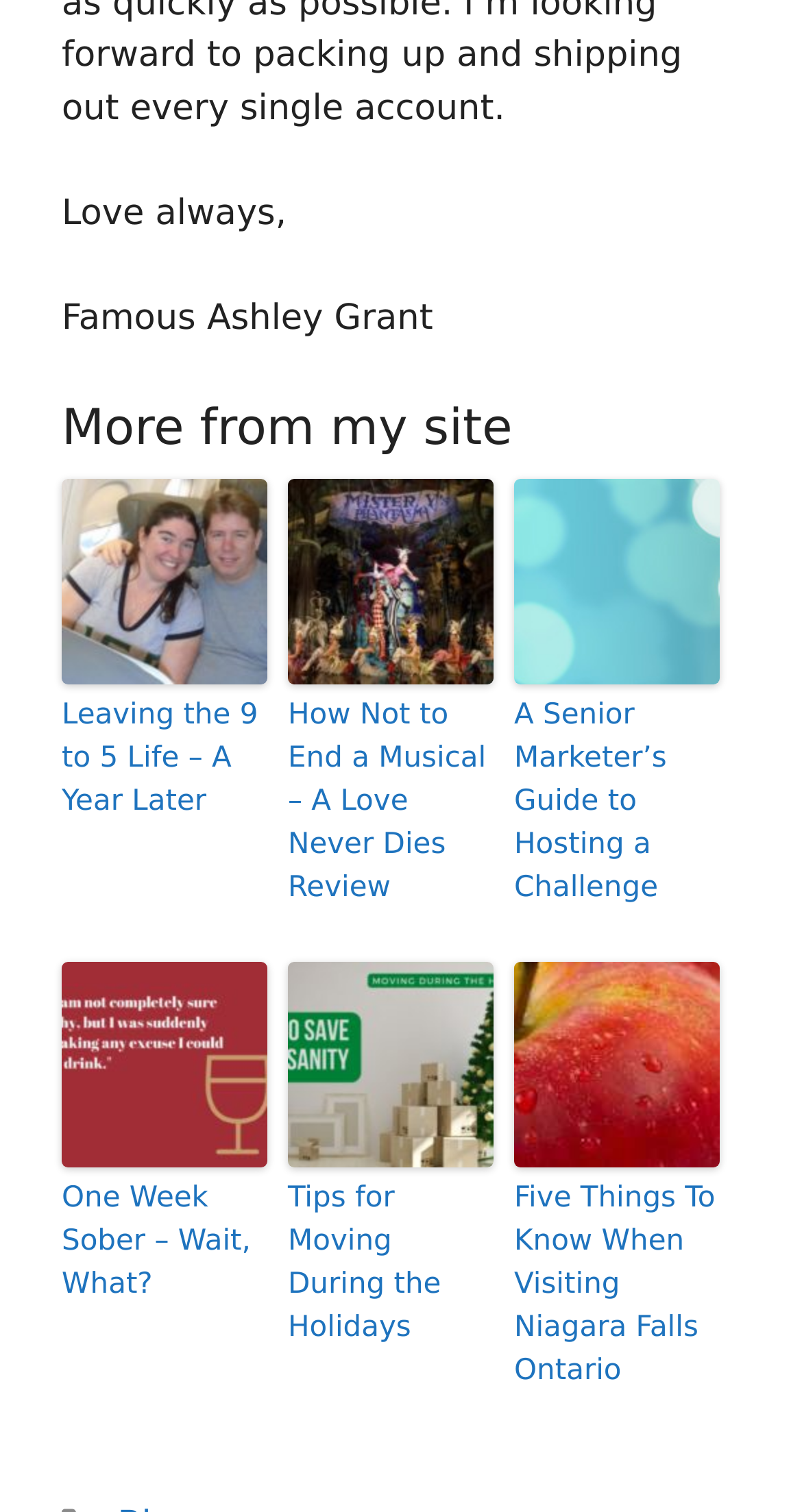Given the content of the image, can you provide a detailed answer to the question?
What is the author's name?

The author's name is mentioned in the second static text element, which reads 'Famous Ashley Grant'.